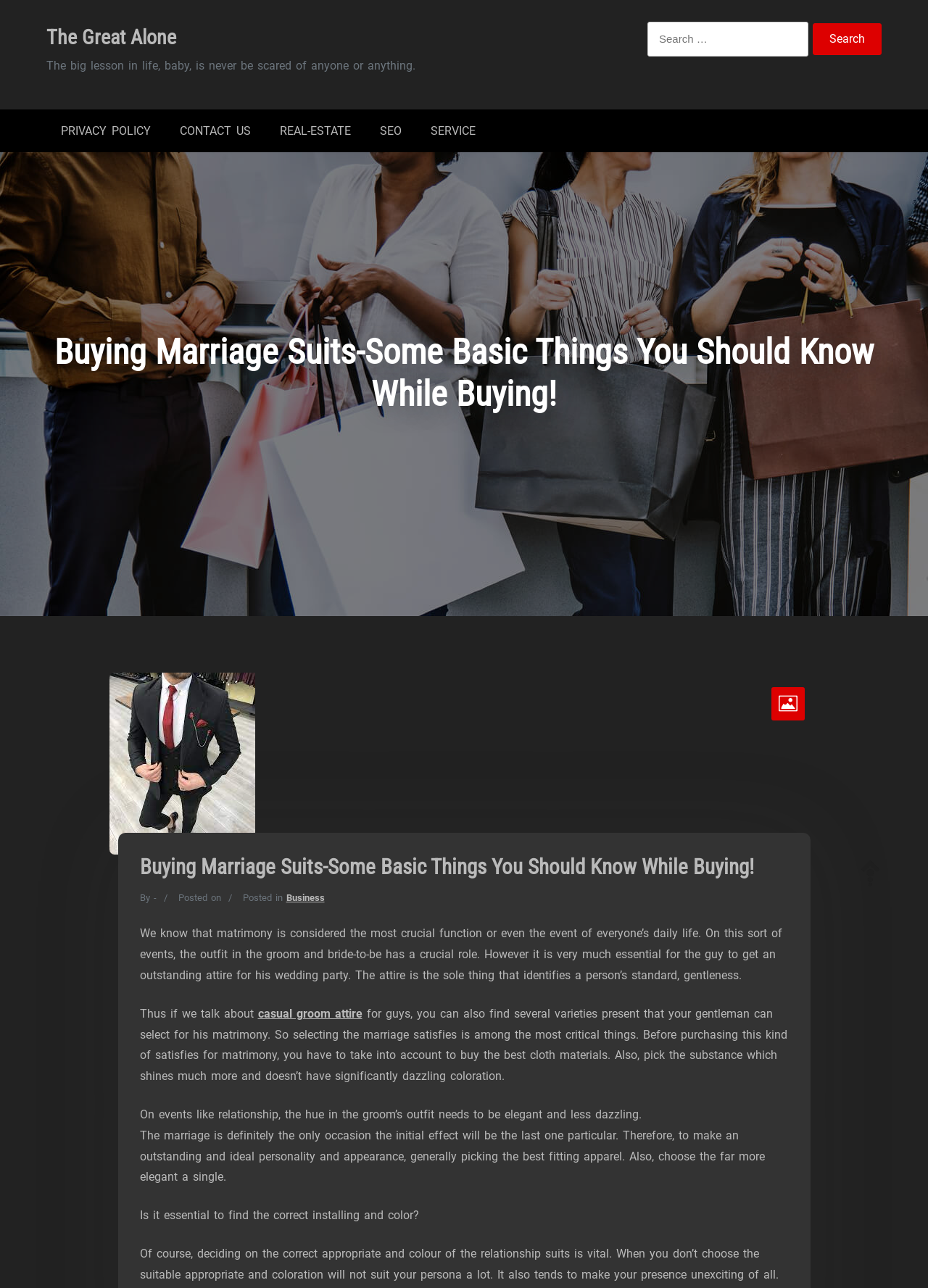What type of attire is being discussed for guys?
Examine the webpage screenshot and provide an in-depth answer to the question.

The webpage mentions that there are several varieties of casual groom attire present that a gentleman can select for his wedding, and it is essential to choose the best fitting apparel.